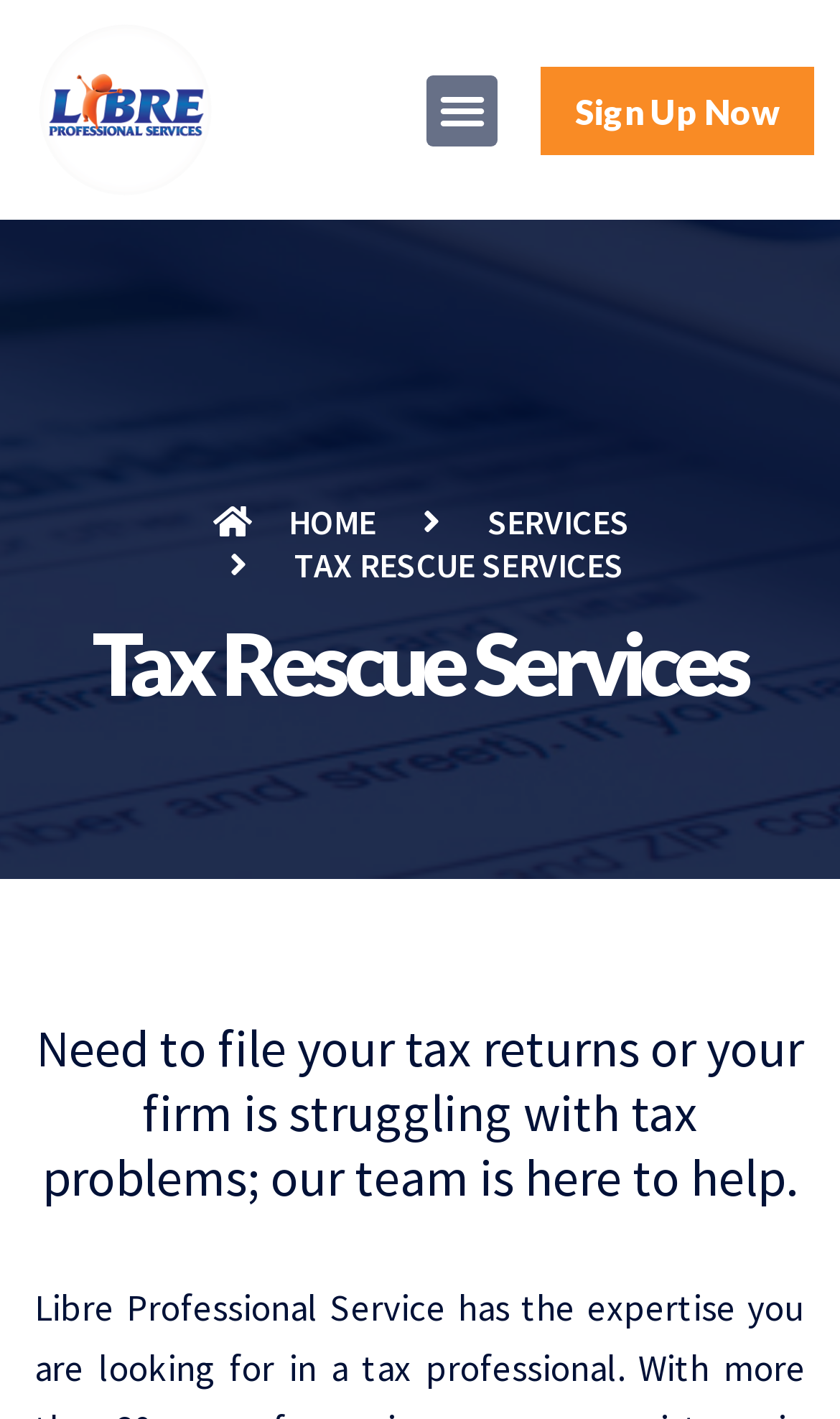Respond to the following query with just one word or a short phrase: 
What is the call-to-action on the top-right corner?

Sign Up Now